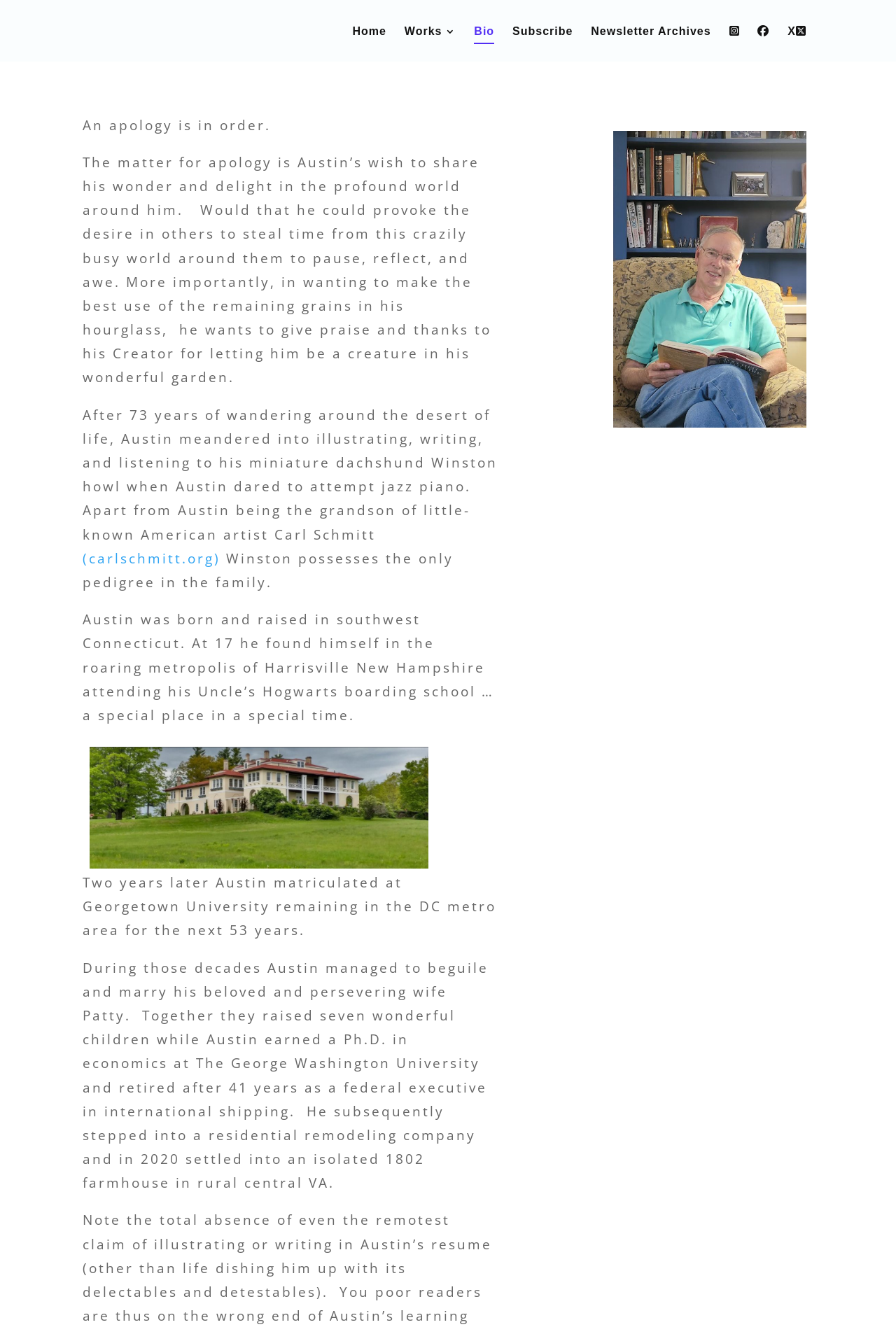Answer the question below in one word or phrase:
What is Austin's profession?

Economist